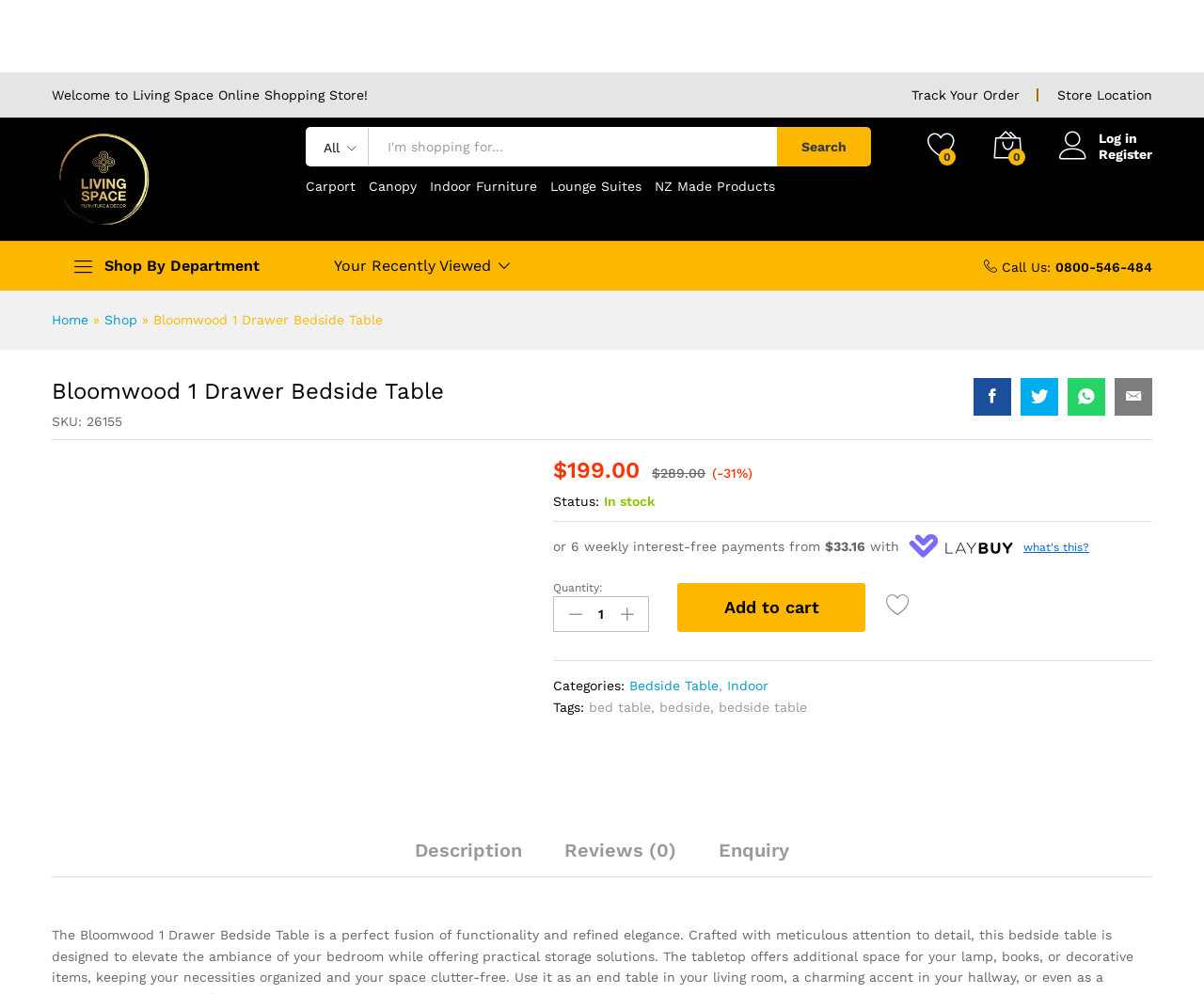Use the information in the screenshot to answer the question comprehensively: What is the status of the product?

I found the answer by looking at the static text element with the text 'In stock' which is located near the 'Status:' label, indicating the availability of the product.